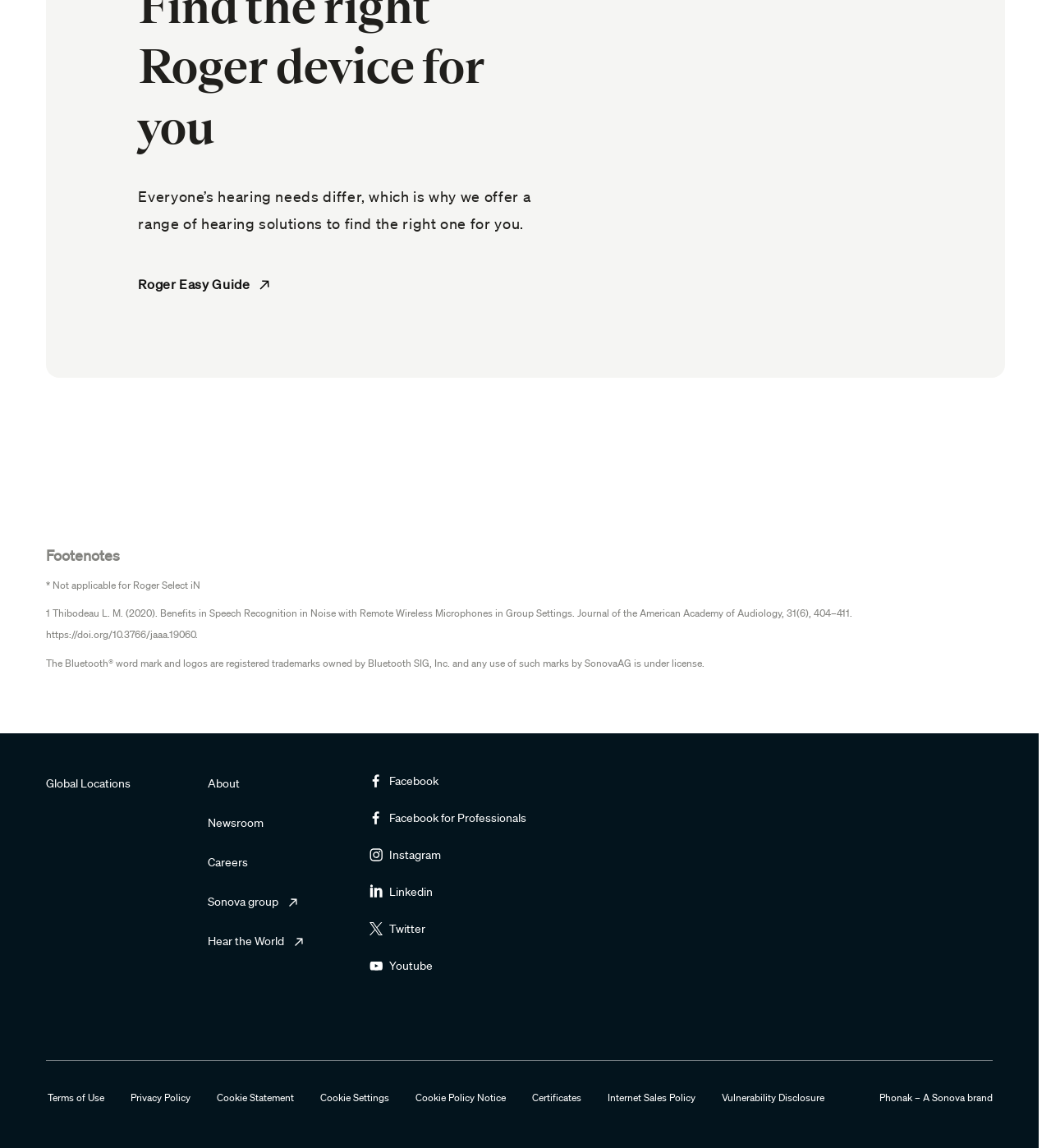What is the name of the journal mentioned in the footnote?
Please give a detailed and thorough answer to the question, covering all relevant points.

The journal mentioned in the footnote is the Journal of the American Academy of Audiology, as stated in the StaticText element '1 Thibodeau L. M. (2020). Benefits in Speech Recognition in Noise with Remote Wireless Microphones in Group Settings. Journal of the American Academy of Audiology, 31(6), 404–411. https://doi.org/10.3766/jaaa.19060.'